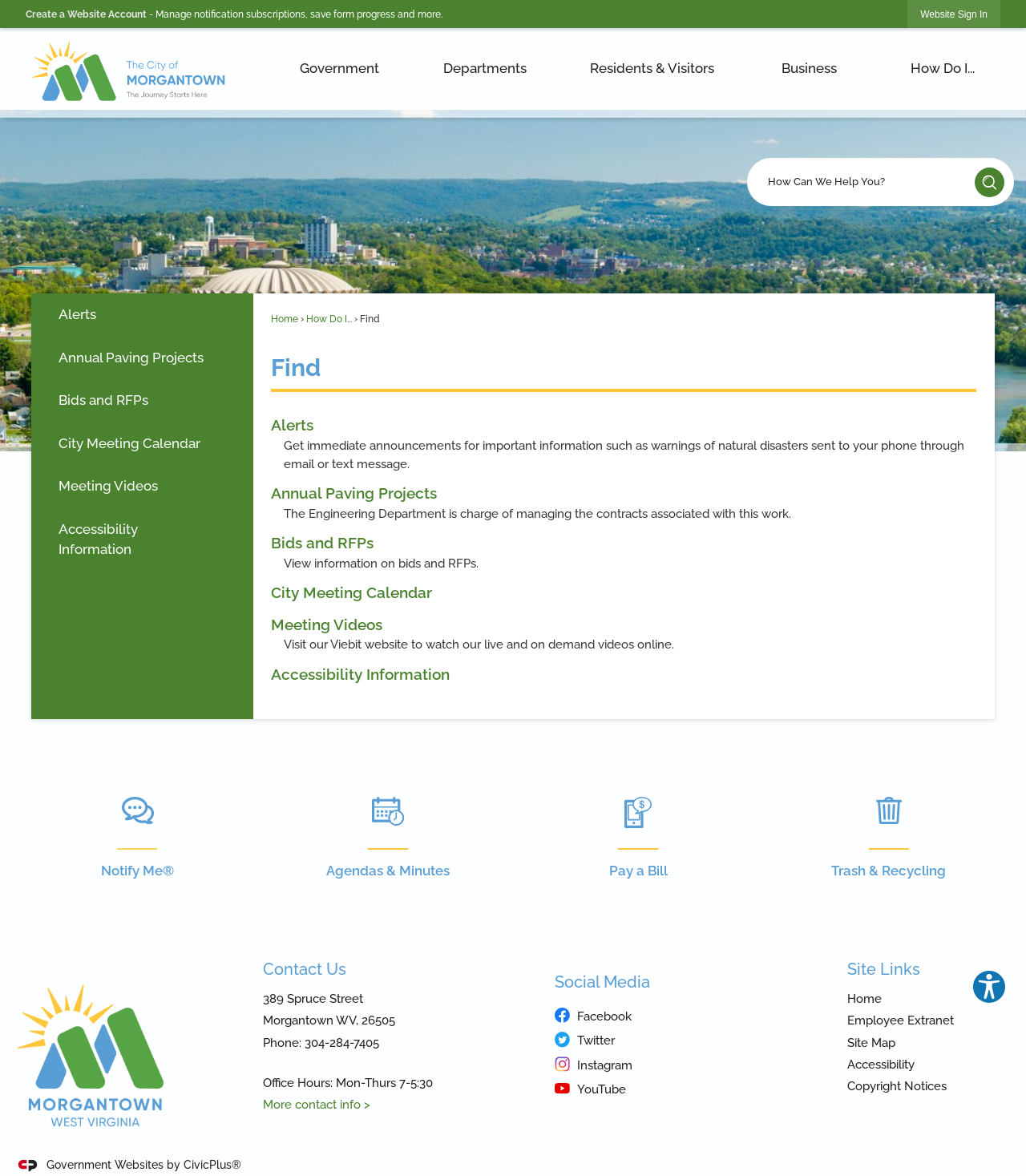Identify the coordinates of the bounding box for the element that must be clicked to accomplish the instruction: "Sign in to the website".

[0.885, 0.0, 0.975, 0.024]